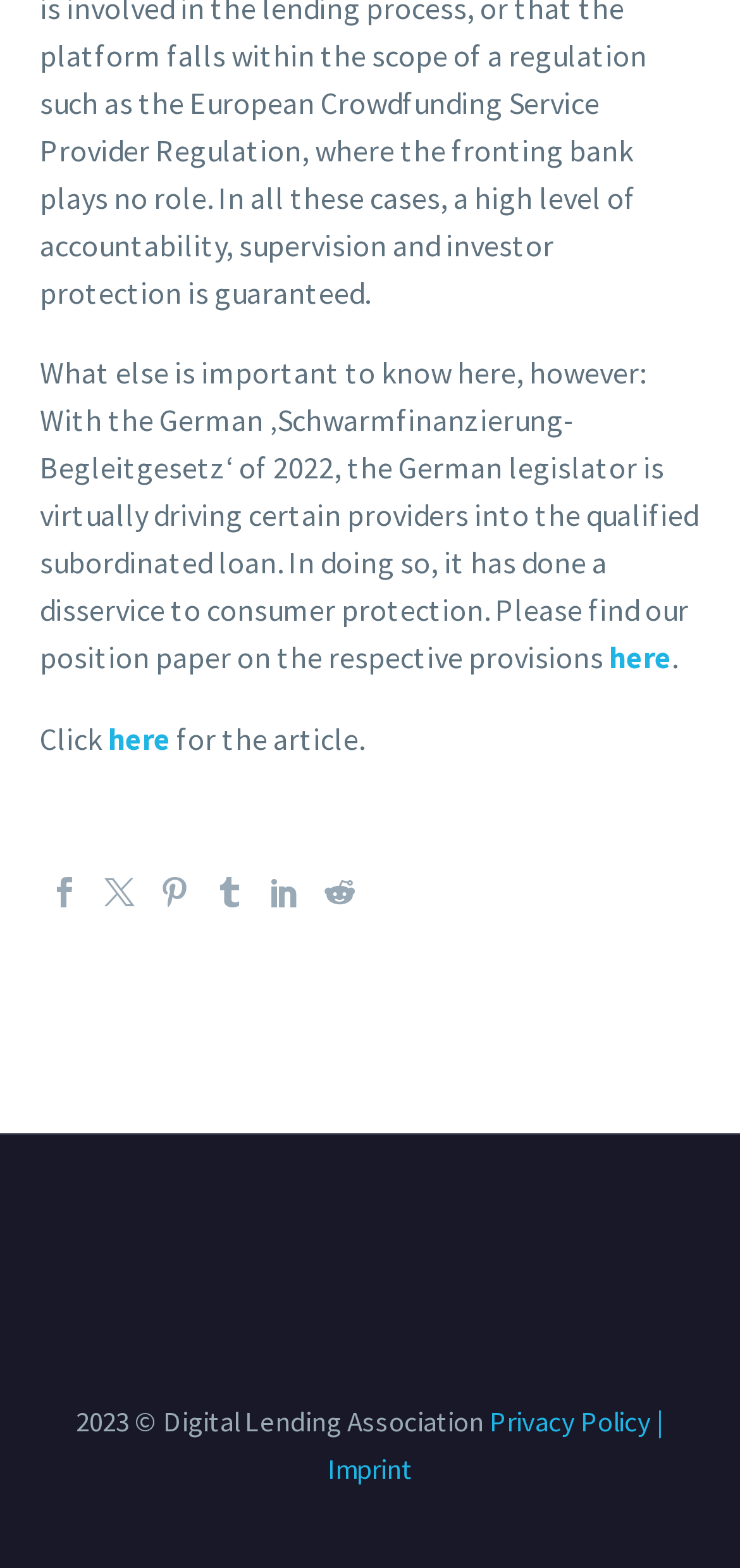Identify the bounding box of the UI element that matches this description: "Privacy Policy".

[0.662, 0.894, 0.879, 0.917]